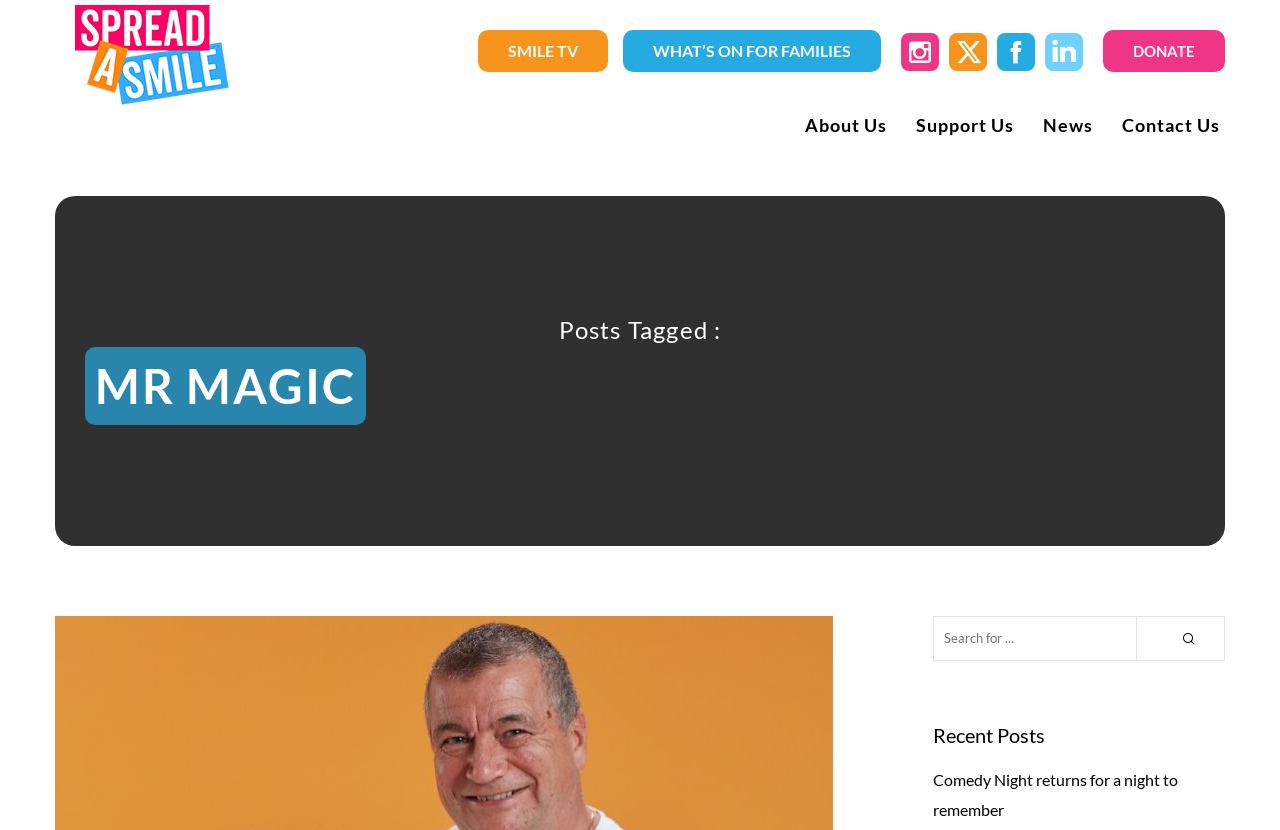Provide the bounding box coordinates for the UI element that is described as: "News".

[0.805, 0.133, 0.863, 0.17]